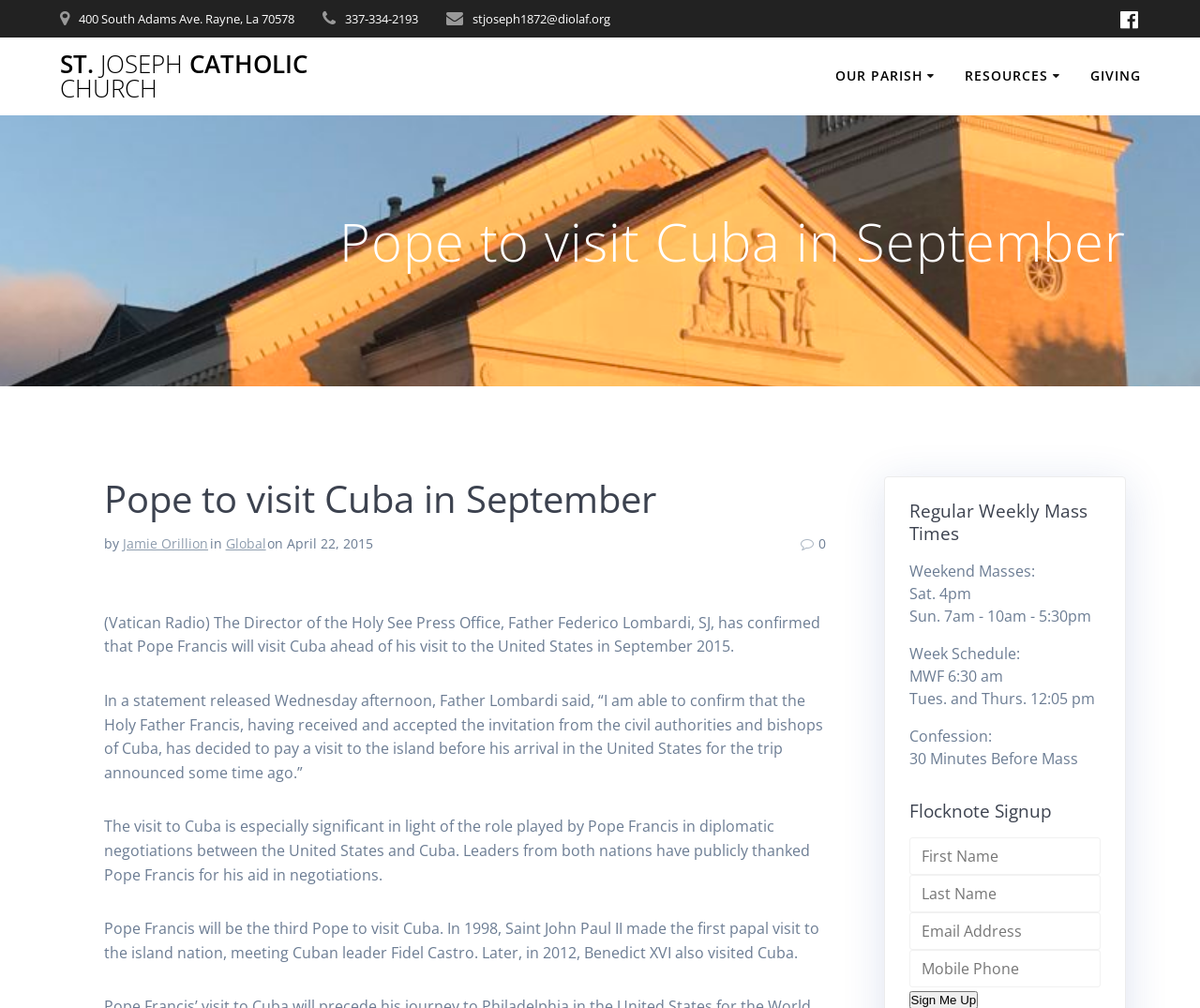Identify and provide the bounding box for the element described by: "Our Parish".

[0.696, 0.065, 0.783, 0.086]